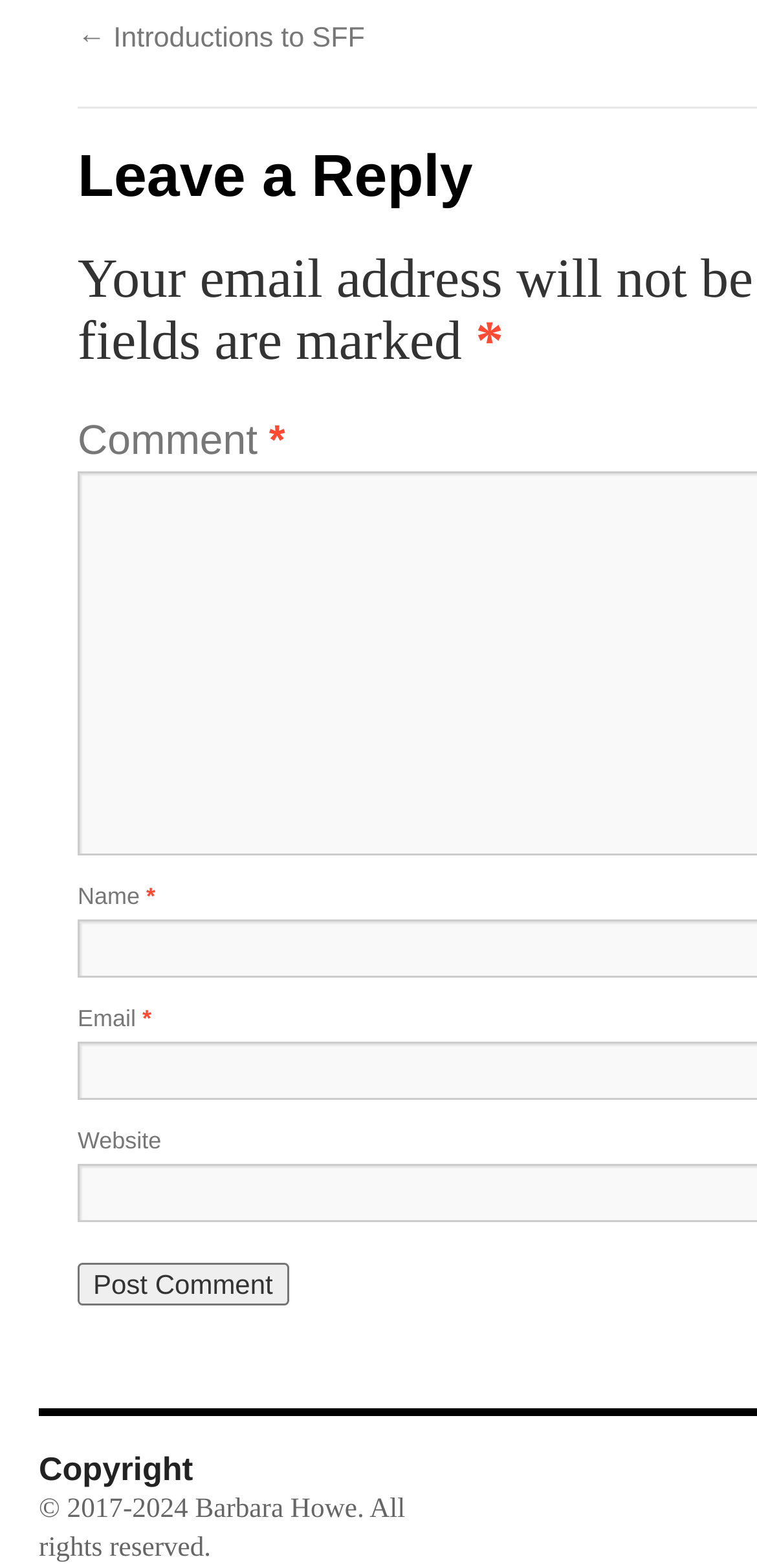What is the copyright year range?
Using the image as a reference, answer the question with a short word or phrase.

2017-2024